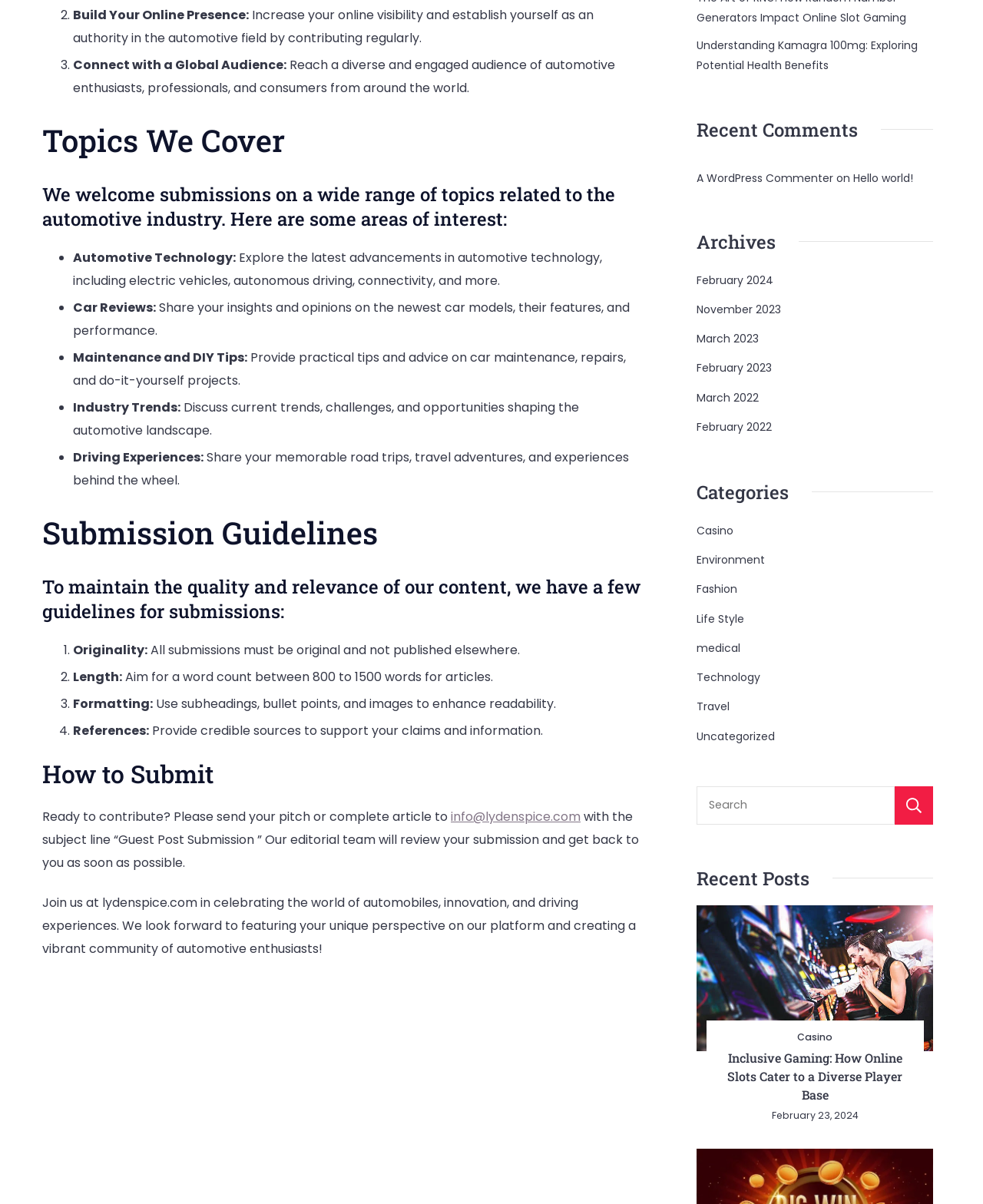Please find the bounding box for the UI element described by: "Technology".

[0.709, 0.554, 0.774, 0.571]